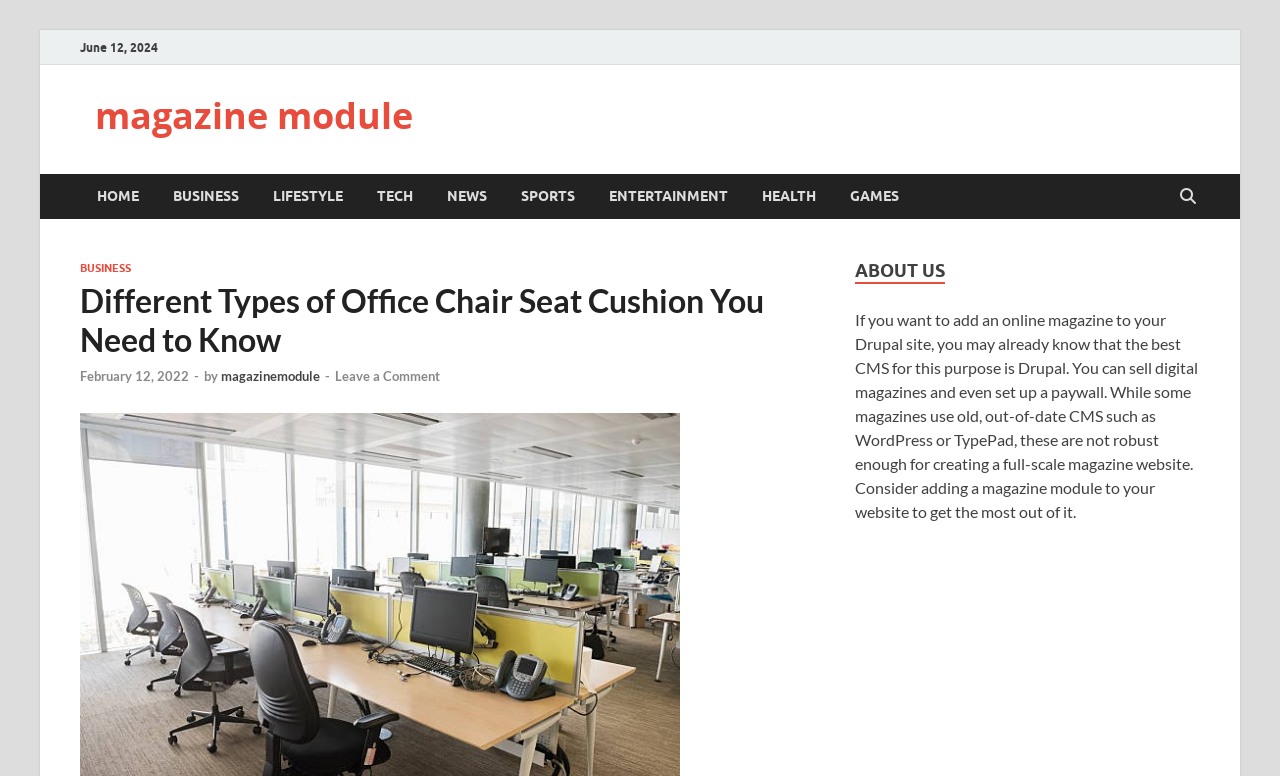Determine the bounding box coordinates of the clickable element necessary to fulfill the instruction: "Click on HOME". Provide the coordinates as four float numbers within the 0 to 1 range, i.e., [left, top, right, bottom].

[0.062, 0.224, 0.122, 0.282]